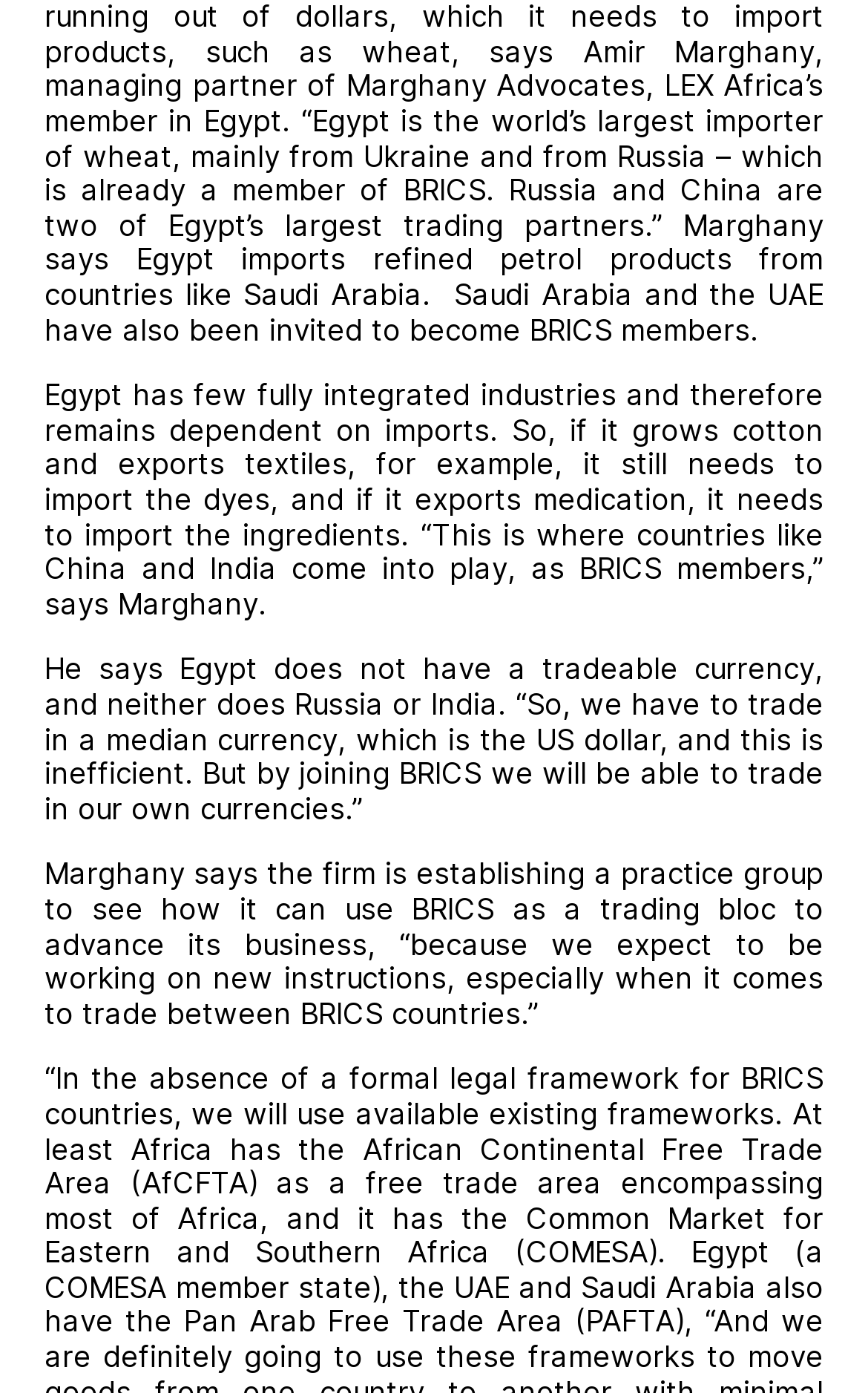What is the name of the law firm?
Please respond to the question with a detailed and thorough explanation.

The name of the law firm is mentioned in the link at the top of the webpage, which says 'Marghany Advocates'. This is likely the name of the law firm being discussed in the article.